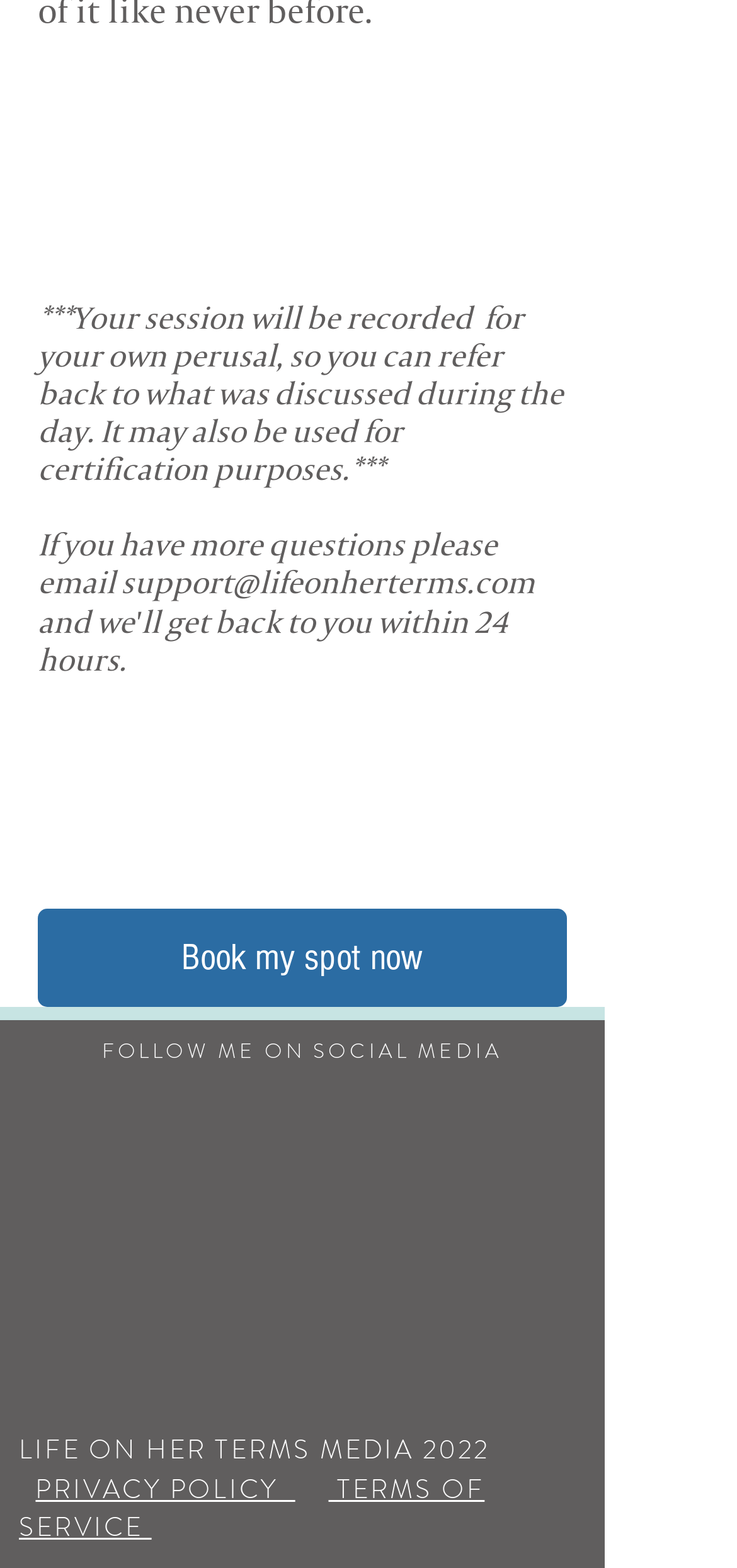What are the available options for users at the bottom of the webpage?
Utilize the image to construct a detailed and well-explained answer.

The webpage has links to PRIVACY POLICY and TERMS OF SERVICE at the bottom, which are available options for users, as indicated by the link elements.